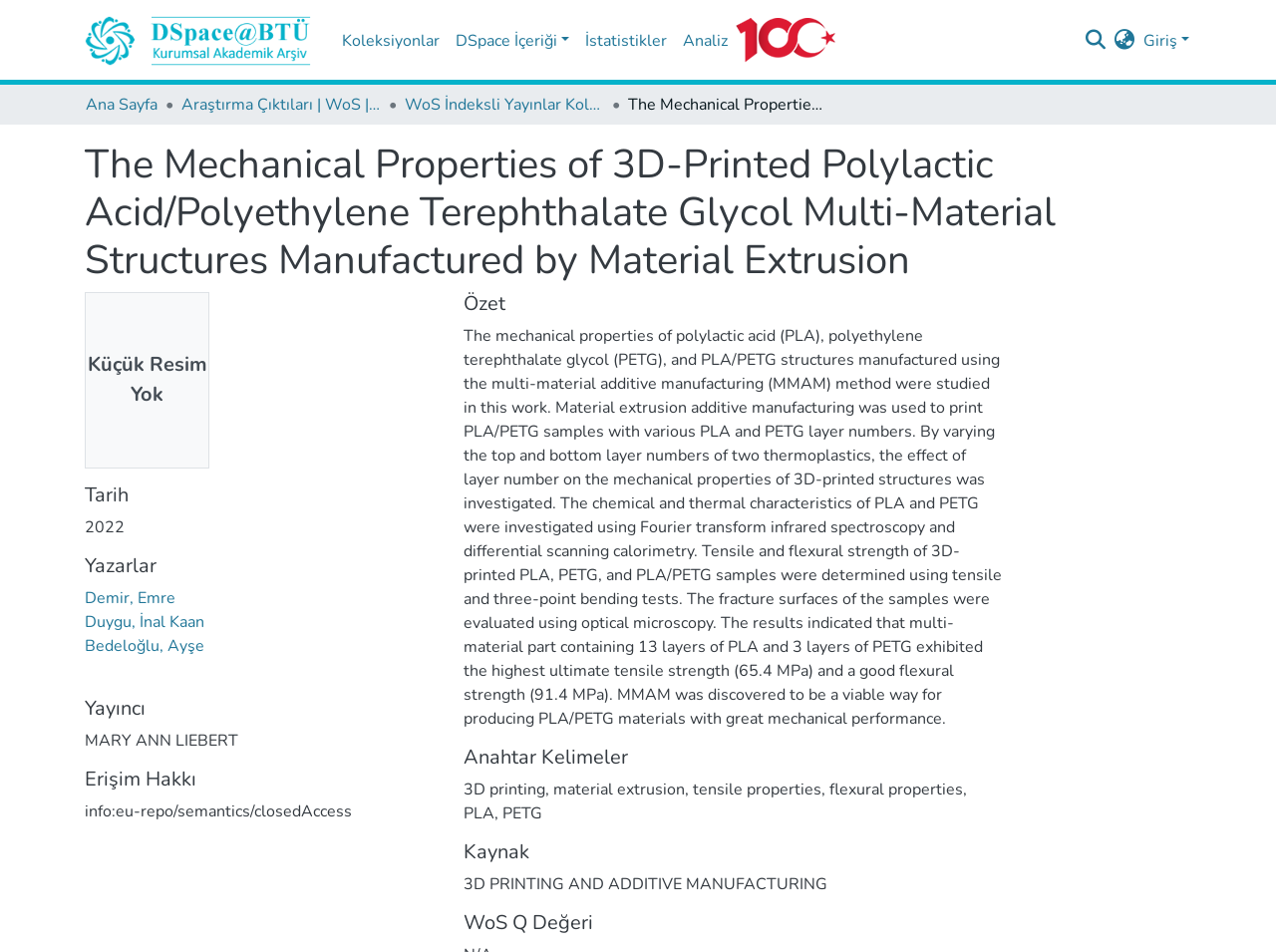For the given element description Take Part, determine the bounding box coordinates of the UI element. The coordinates should follow the format (top-left x, top-left y, bottom-right x, bottom-right y) and be within the range of 0 to 1.

None